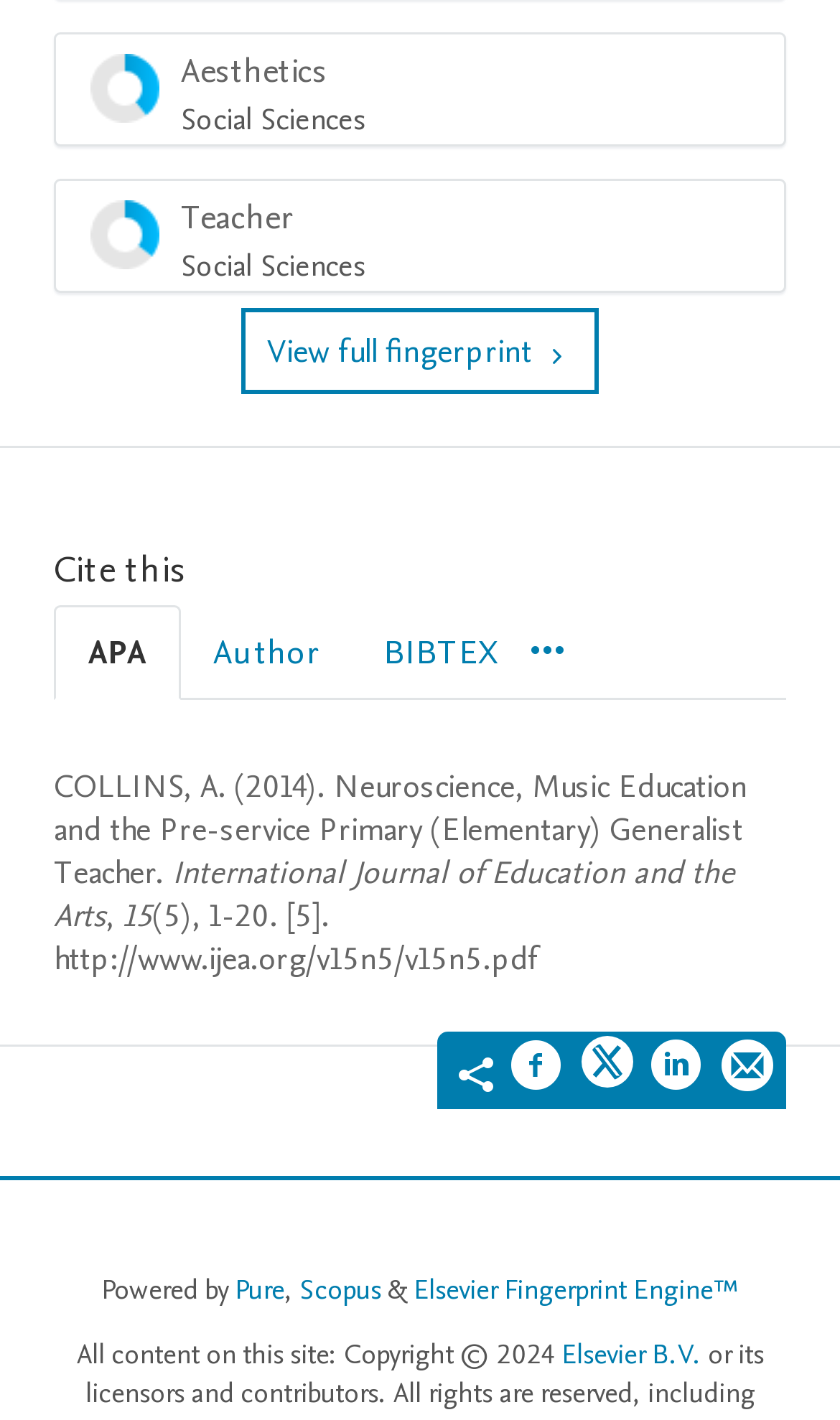What is the author of the cited article?
Please answer the question as detailed as possible.

The answer can be found in the 'Cite this' section, where the author's name is mentioned as 'COLLINS, A.' in the APA citation style.